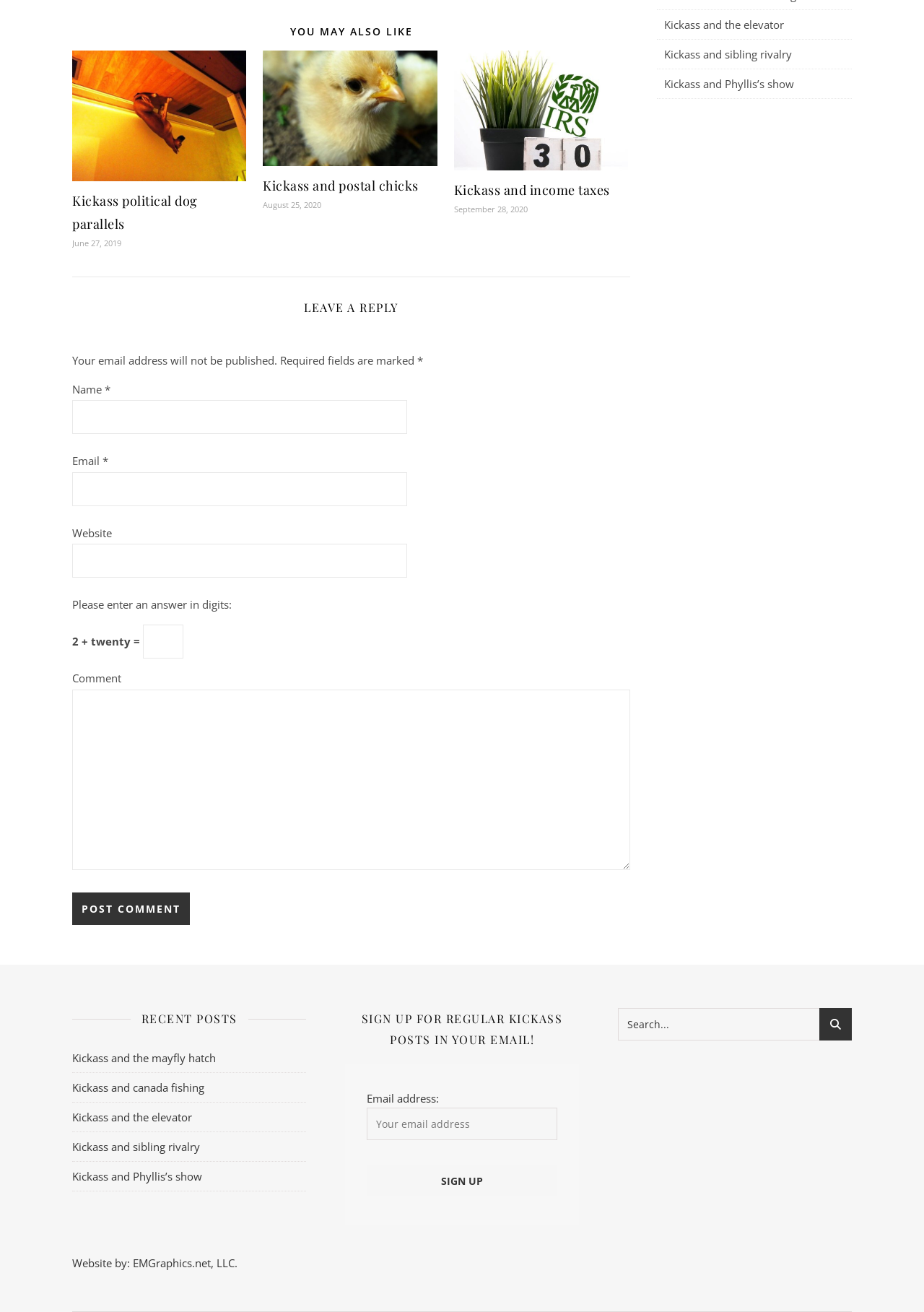Find the UI element described as: "name="submit" value="Post Comment"" and predict its bounding box coordinates. Ensure the coordinates are four float numbers between 0 and 1, [left, top, right, bottom].

[0.078, 0.68, 0.205, 0.705]